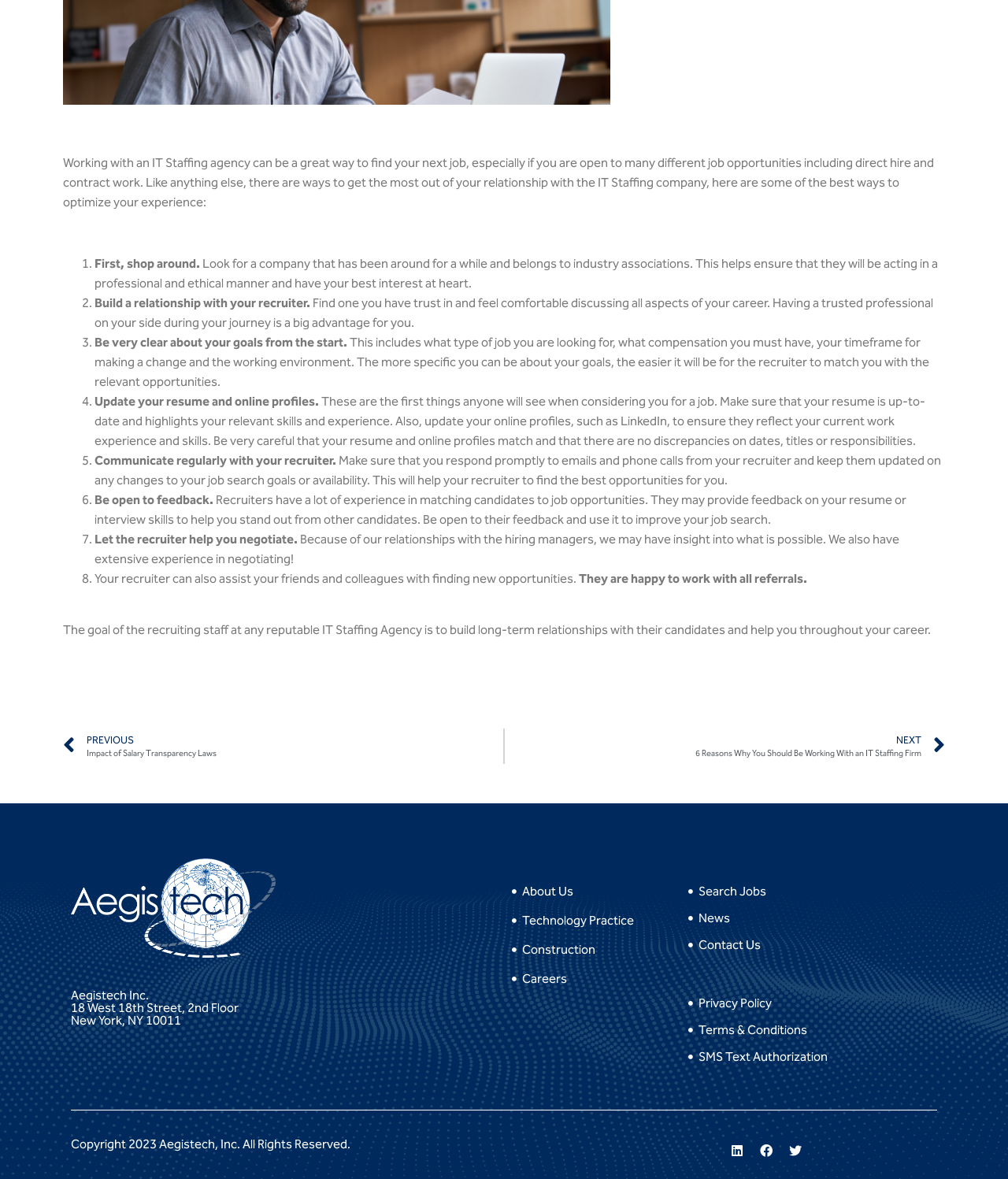Identify the bounding box for the UI element described as: "Privacy Policy". Ensure the coordinates are four float numbers between 0 and 1, formatted as [left, top, right, bottom].

[0.683, 0.843, 0.93, 0.859]